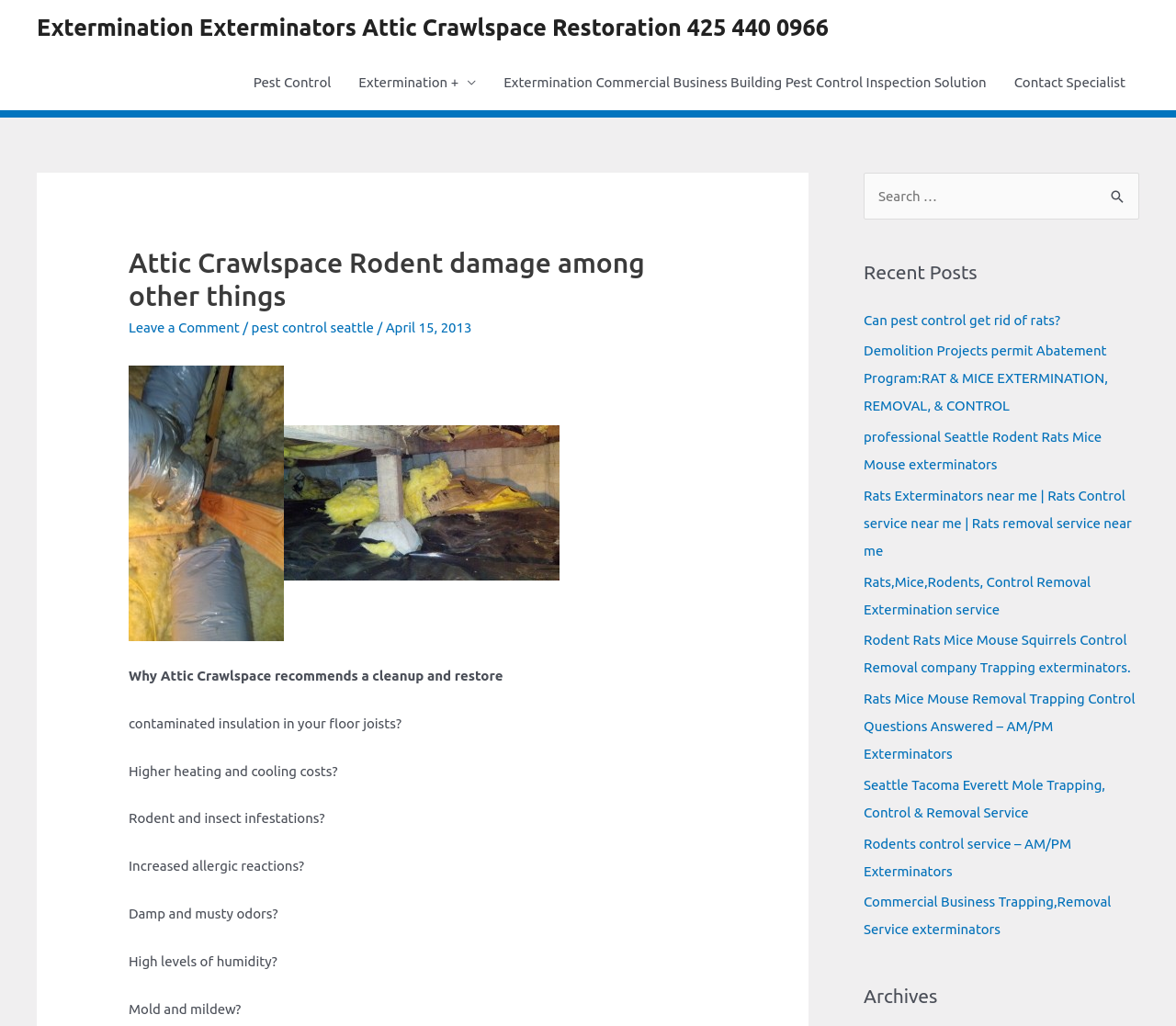Extract the bounding box coordinates for the HTML element that matches this description: "Rats,Mice,Rodents, Control Removal Extermination service". The coordinates should be four float numbers between 0 and 1, i.e., [left, top, right, bottom].

[0.734, 0.559, 0.927, 0.601]